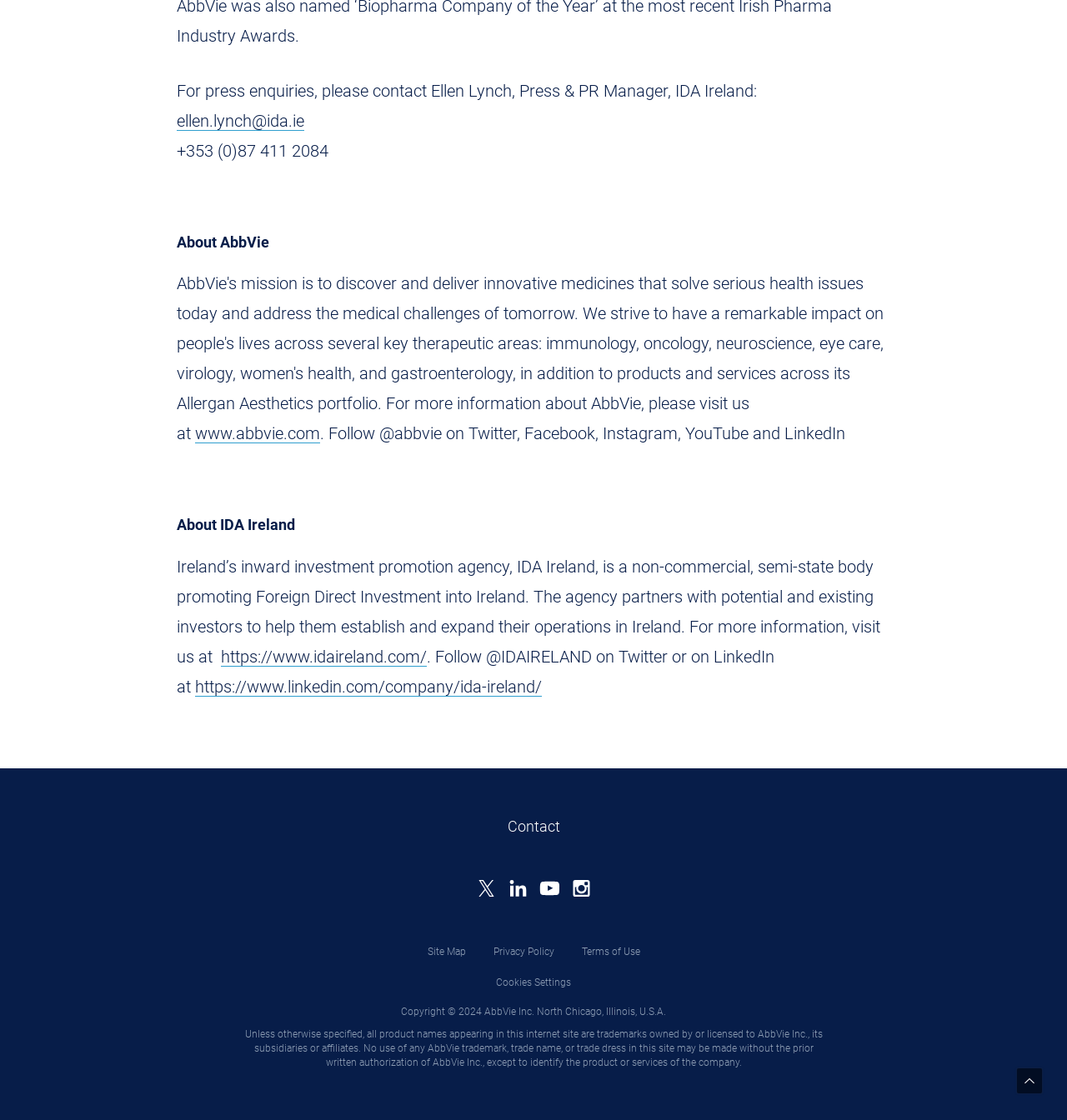Based on the element description: "Site Map", identify the UI element and provide its bounding box coordinates. Use four float numbers between 0 and 1, [left, top, right, bottom].

[0.4, 0.844, 0.436, 0.855]